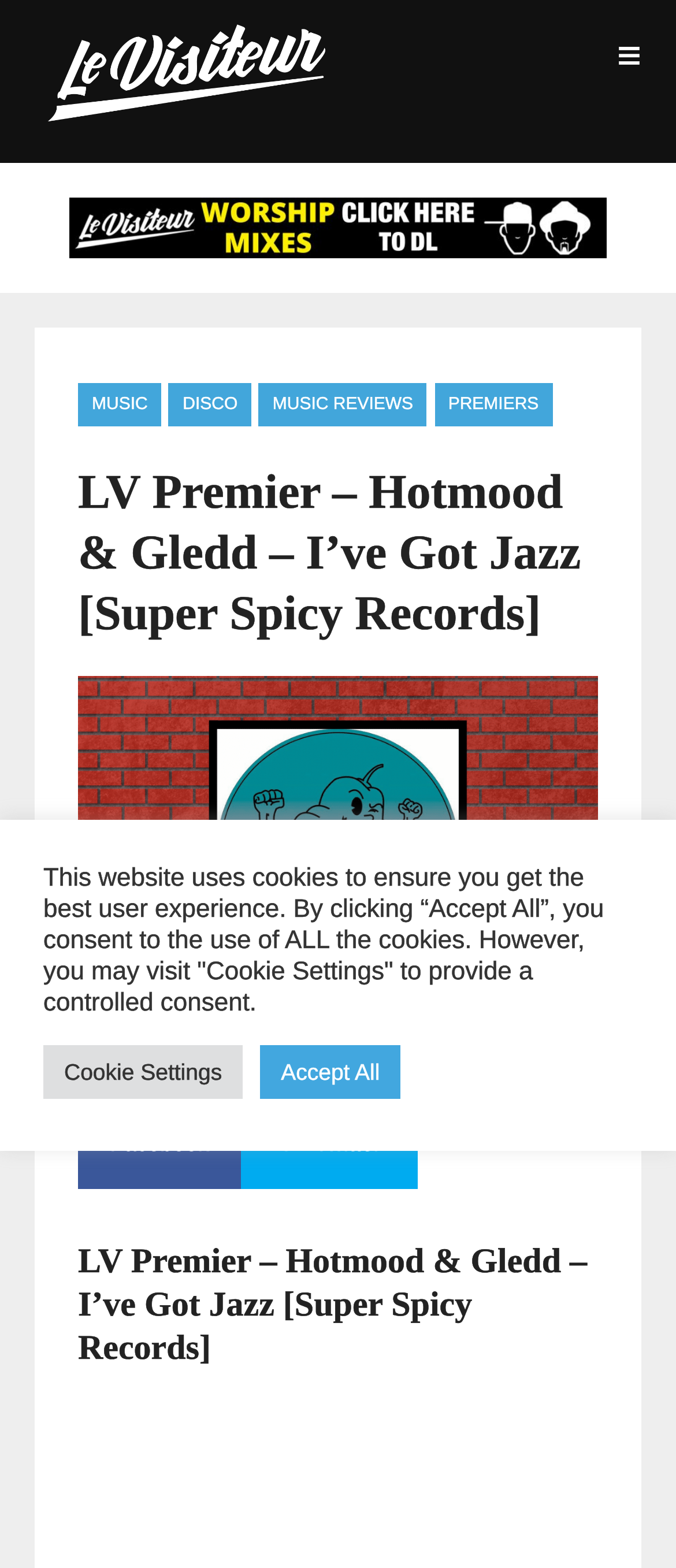Locate the bounding box of the UI element defined by this description: "title="Le Visiteur Online"". The coordinates should be given as four float numbers between 0 and 1, formatted as [left, top, right, bottom].

[0.051, 0.013, 0.5, 0.044]